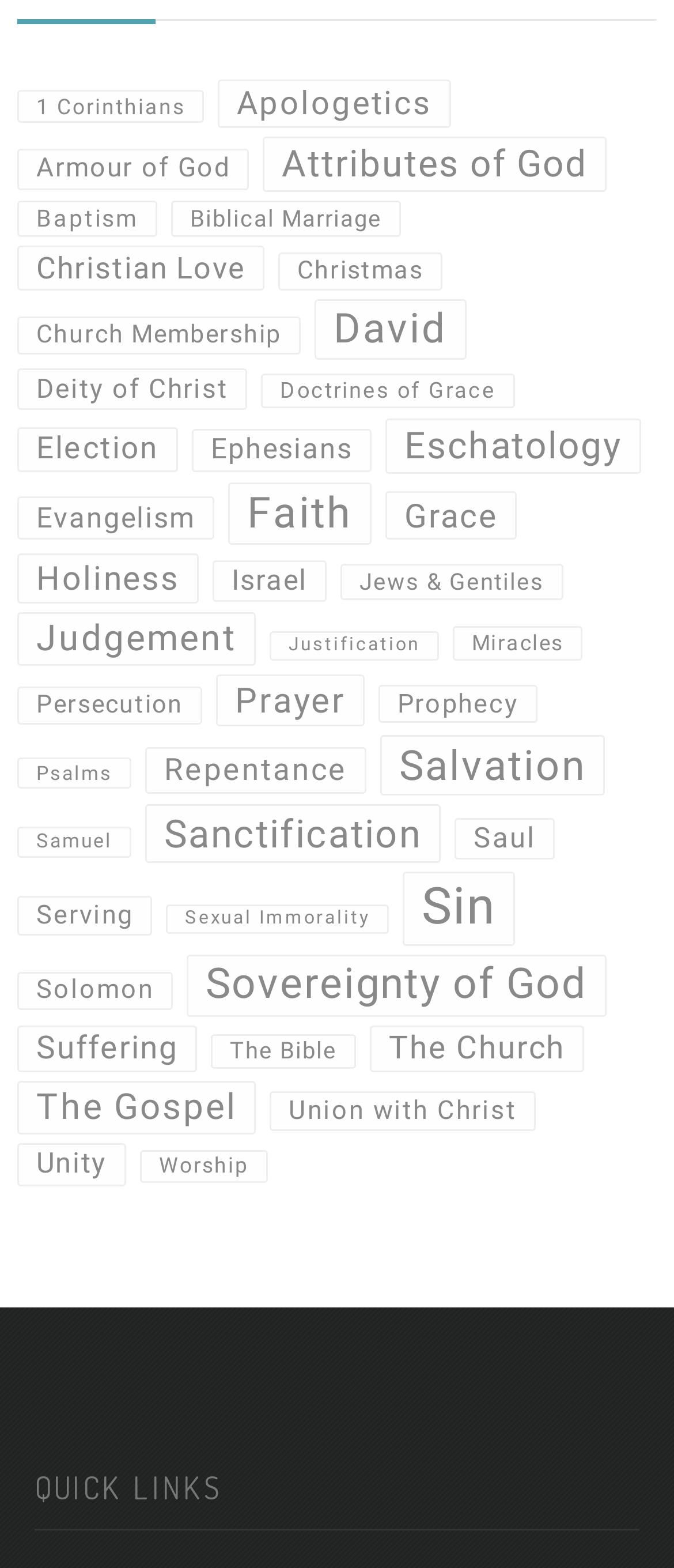Is there a topic related to marriage?
Respond to the question with a well-detailed and thorough answer.

I searched the links on the webpage and found a topic called 'Biblical Marriage' with 19 items, which suggests that there is a topic related to marriage.